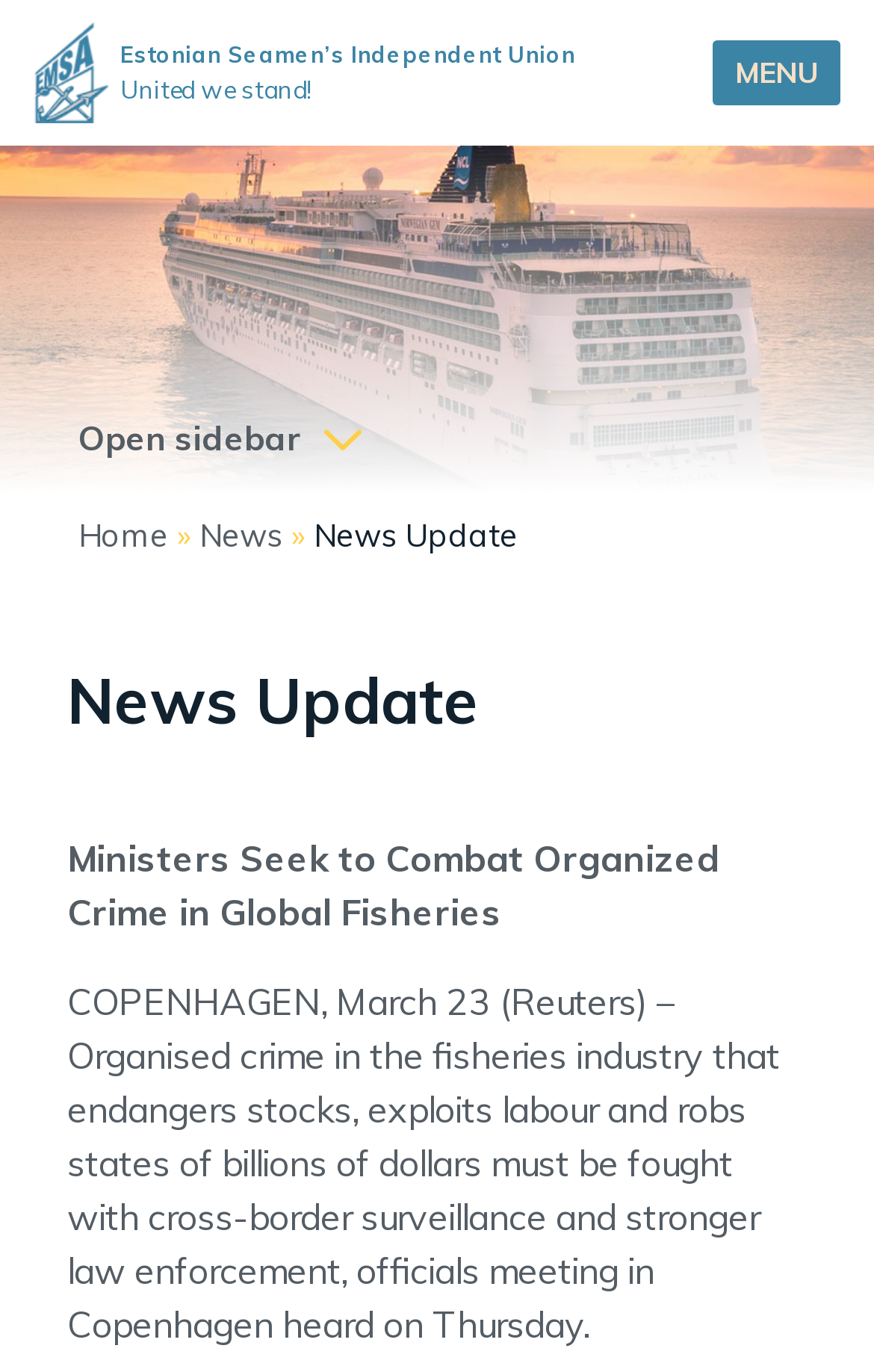Based on the image, please elaborate on the answer to the following question:
What is the theme of the news article?

I inferred the theme by reading the static text elements with the bounding box coordinates [0.077, 0.609, 0.823, 0.681] and [0.077, 0.713, 0.892, 0.981], which contain the text 'Ministers Seek to Combat Organized Crime in Global Fisheries' and 'Organised crime in the fisheries industry ...'.